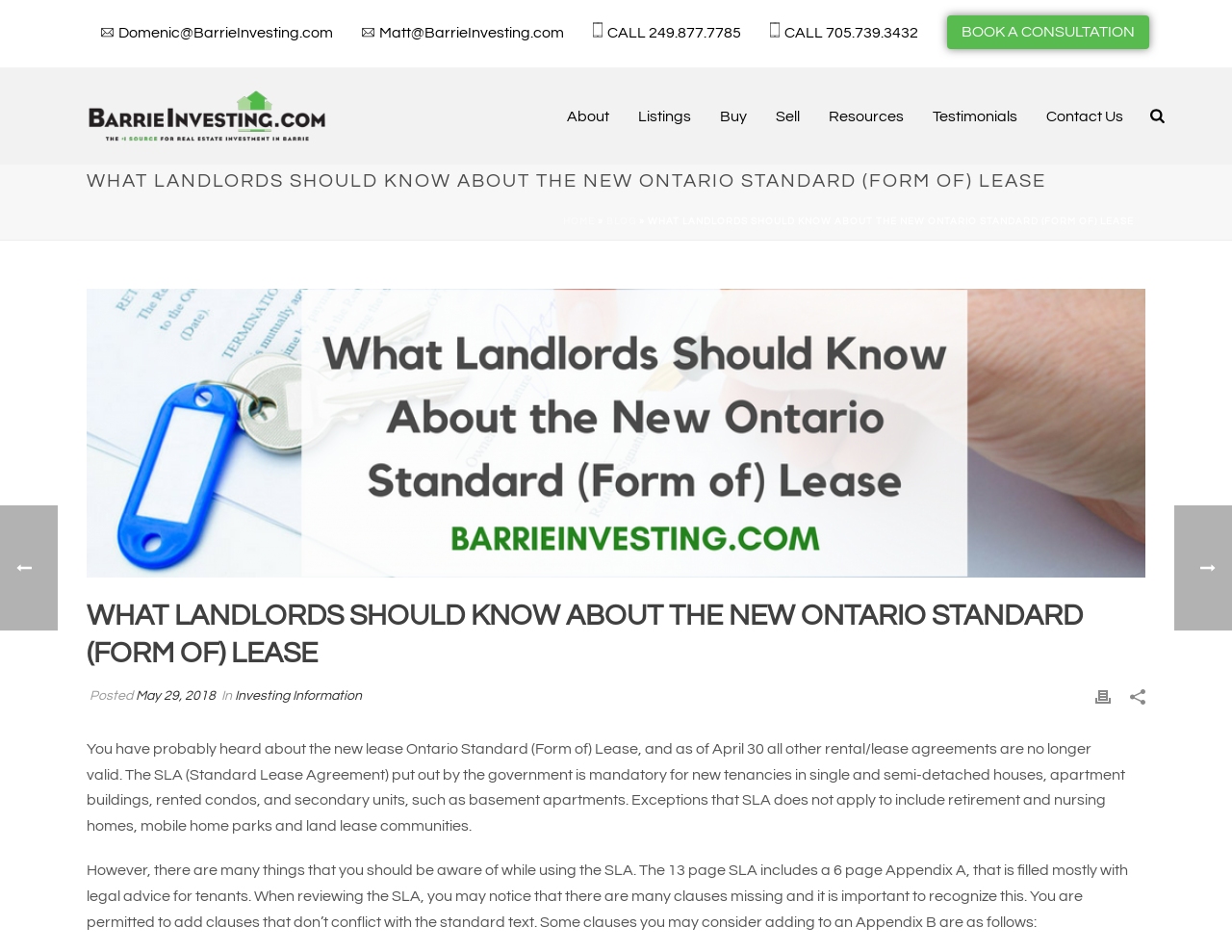Extract the top-level heading from the webpage and provide its text.

WHAT LANDLORDS SHOULD KNOW ABOUT THE NEW ONTARIO STANDARD (FORM OF) LEASE